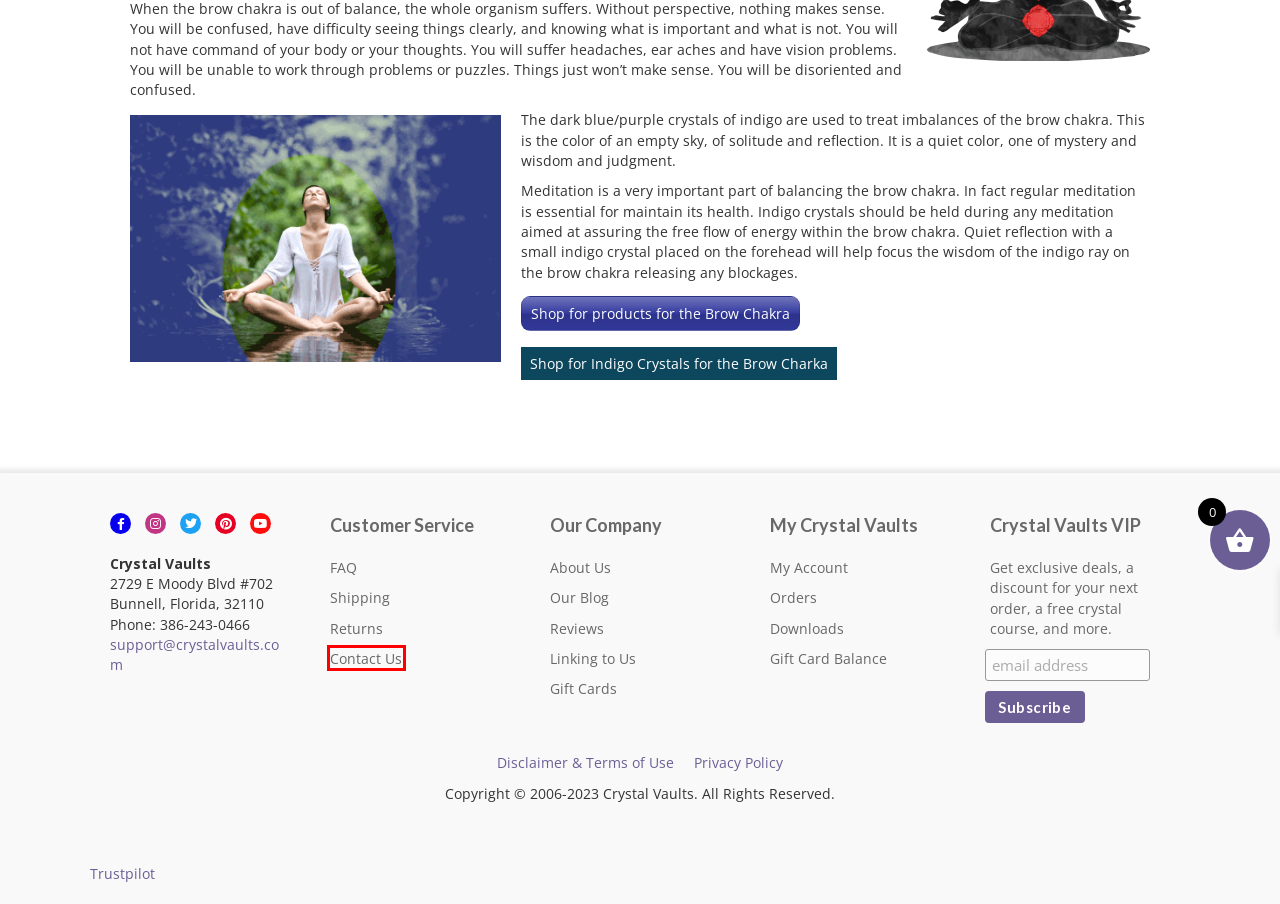Analyze the screenshot of a webpage featuring a red rectangle around an element. Pick the description that best fits the new webpage after interacting with the element inside the red bounding box. Here are the candidates:
A. Terms and Conditions - Crystal Vaults
B. Linking to Crystal Vaults - Crystal Vaults
C. Crystal Vaults Reviews - Crystal Vaults
D. FAQ - Crystal Vaults
E. Privacy Policy - Crystal Vaults
F. Our Return Policy - Crystal Vaults
G. Contact Us - Crystal Vaults
H. Check Gift Card Balance - Crystal Vaults

G